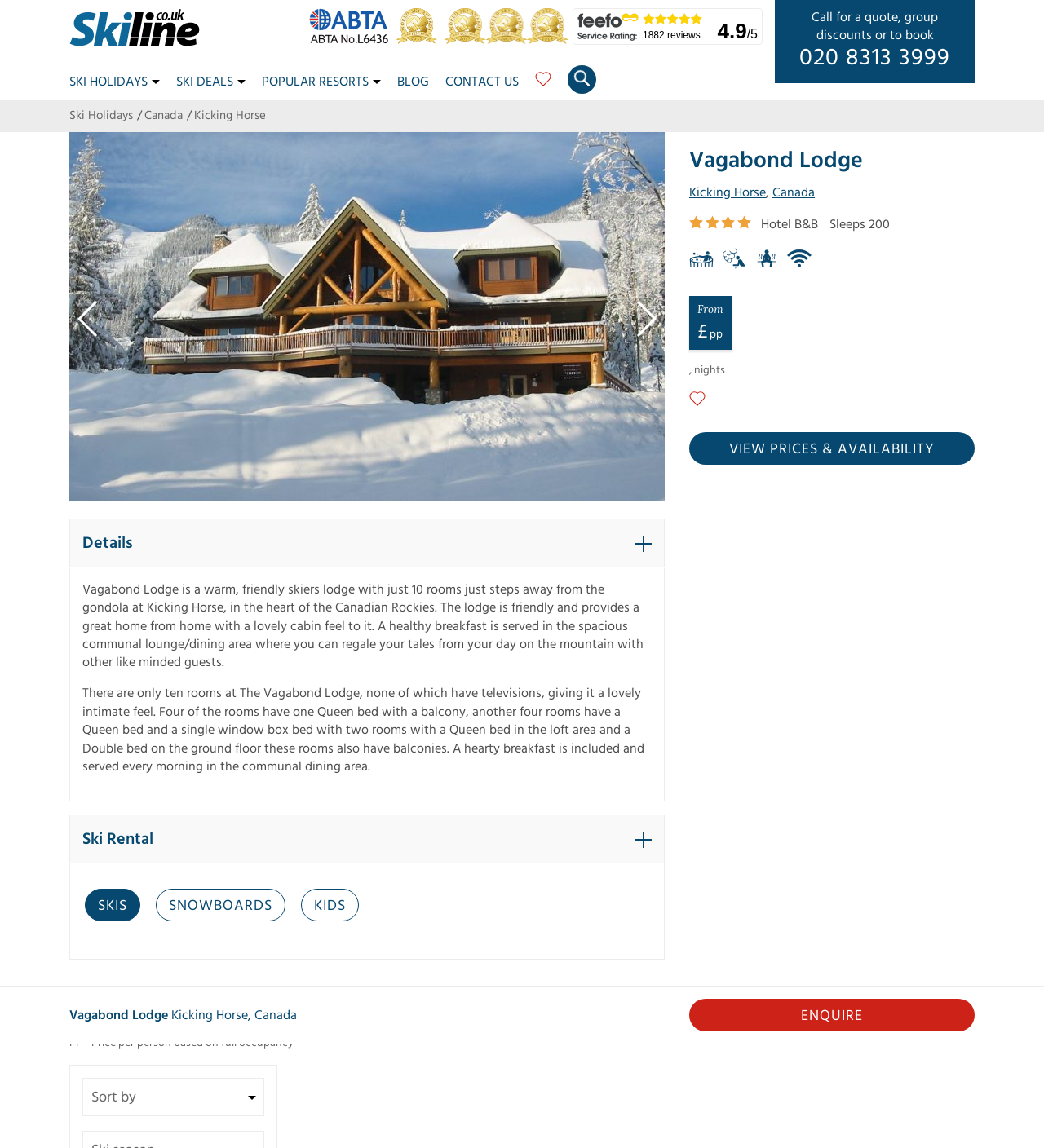Determine the bounding box coordinates of the clickable region to carry out the instruction: "Check 'Prices & Availability'".

[0.066, 0.87, 0.934, 0.89]